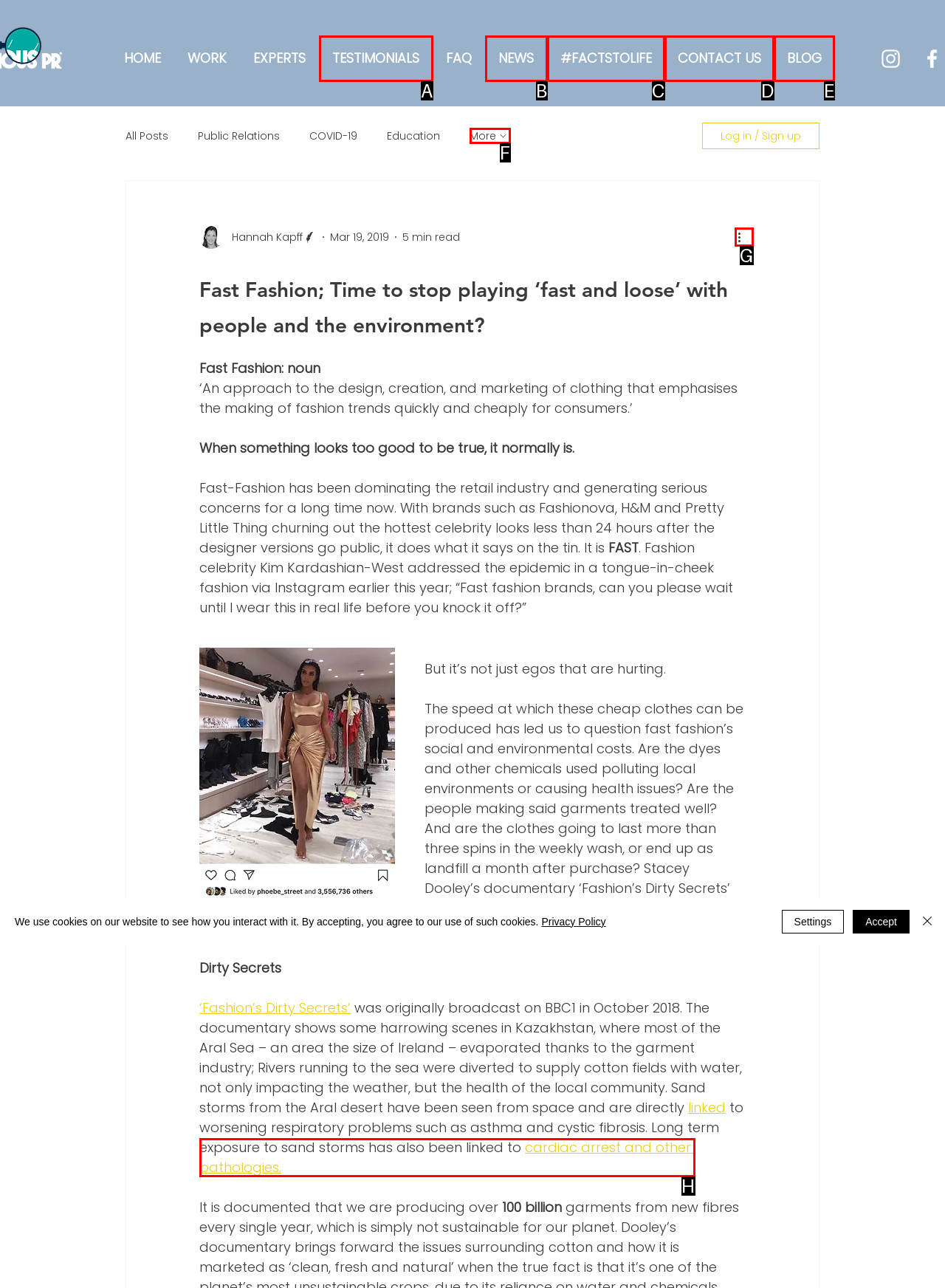Tell me which option I should click to complete the following task: Click the More actions button Answer with the option's letter from the given choices directly.

G